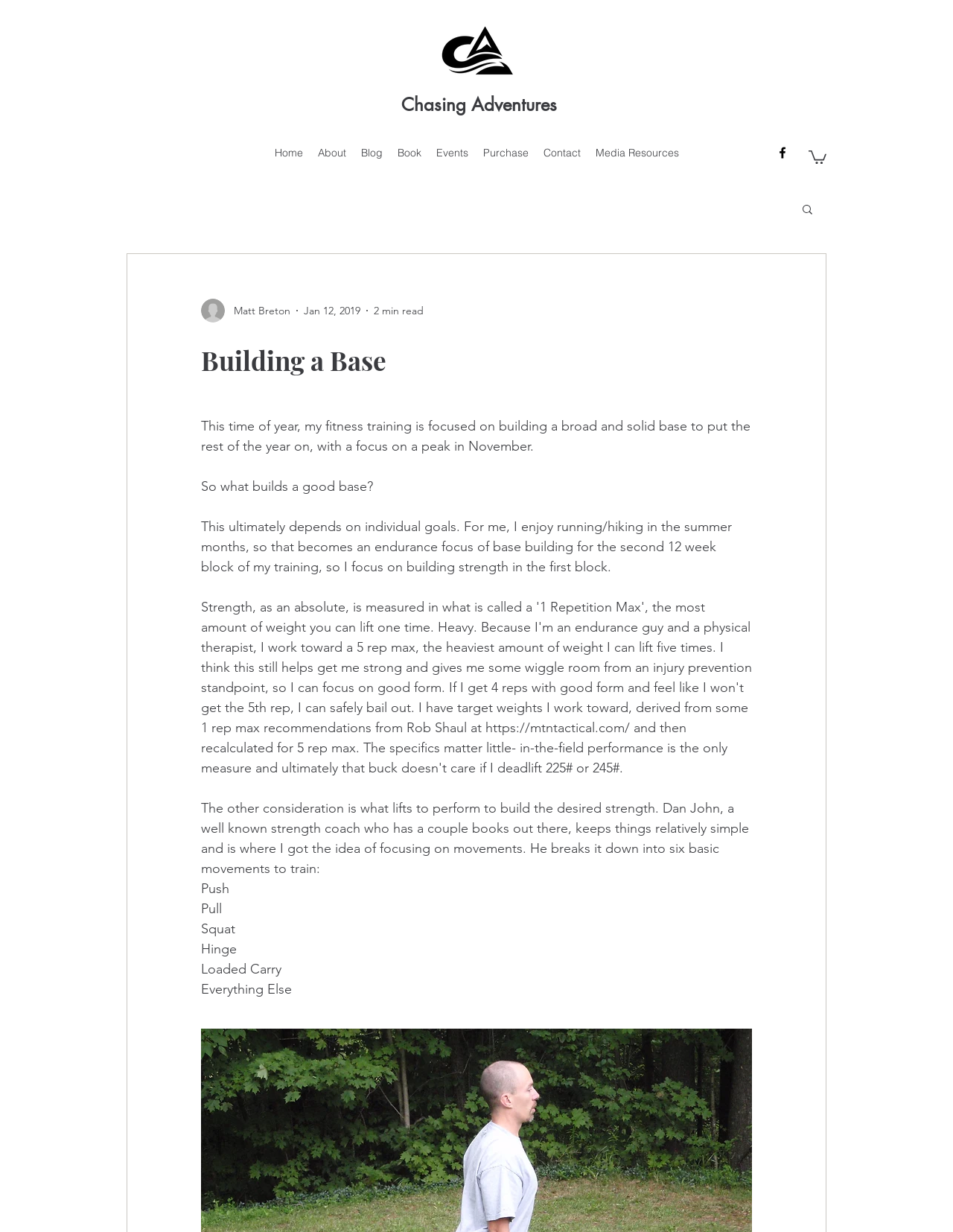What is the website's logo image? Observe the screenshot and provide a one-word or short phrase answer.

logo[1]_edited.png